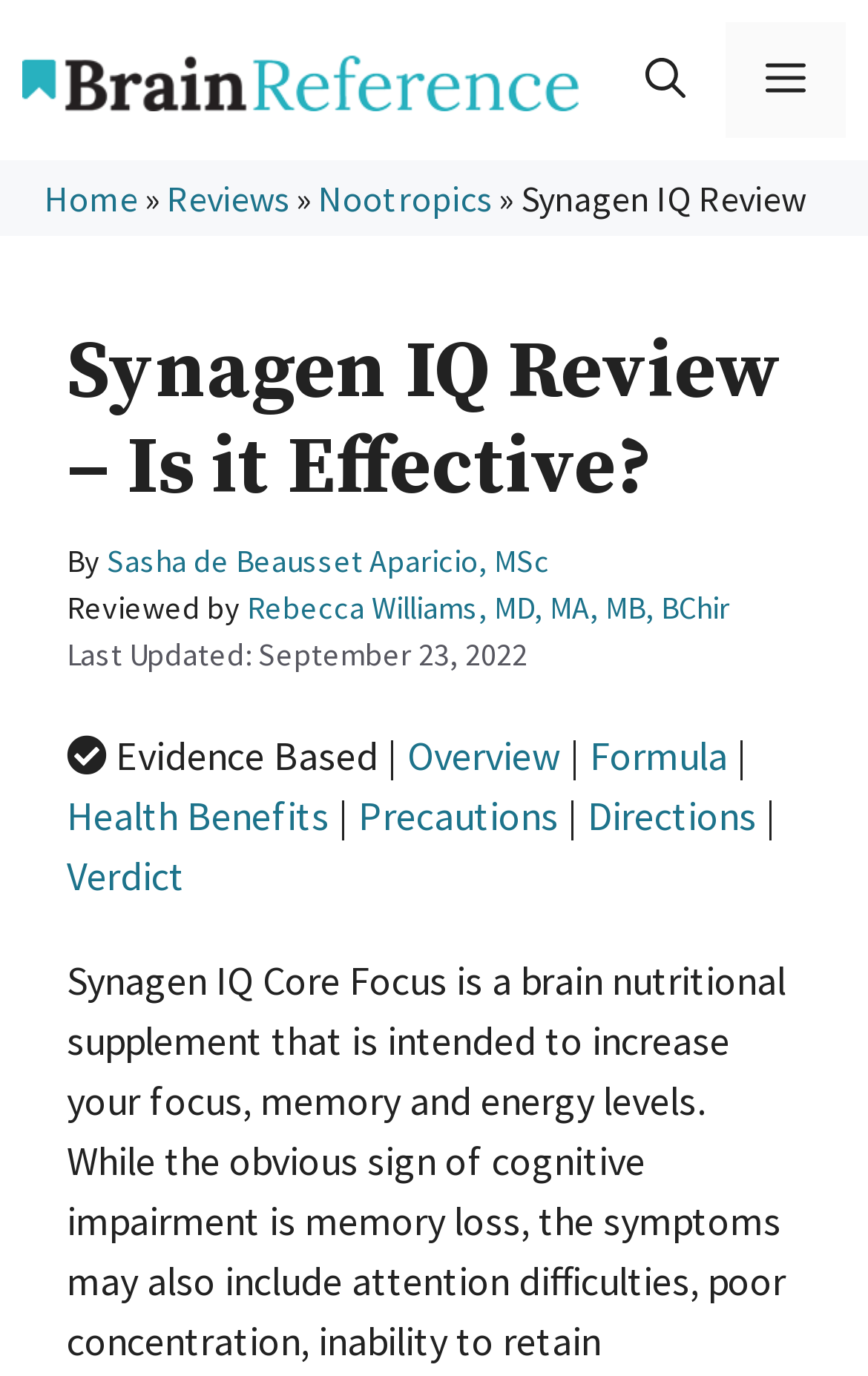Find the bounding box coordinates corresponding to the UI element with the description: "aria-label="Open search"". The coordinates should be formatted as [left, top, right, bottom], with values as floats between 0 and 1.

[0.697, 0.016, 0.836, 0.1]